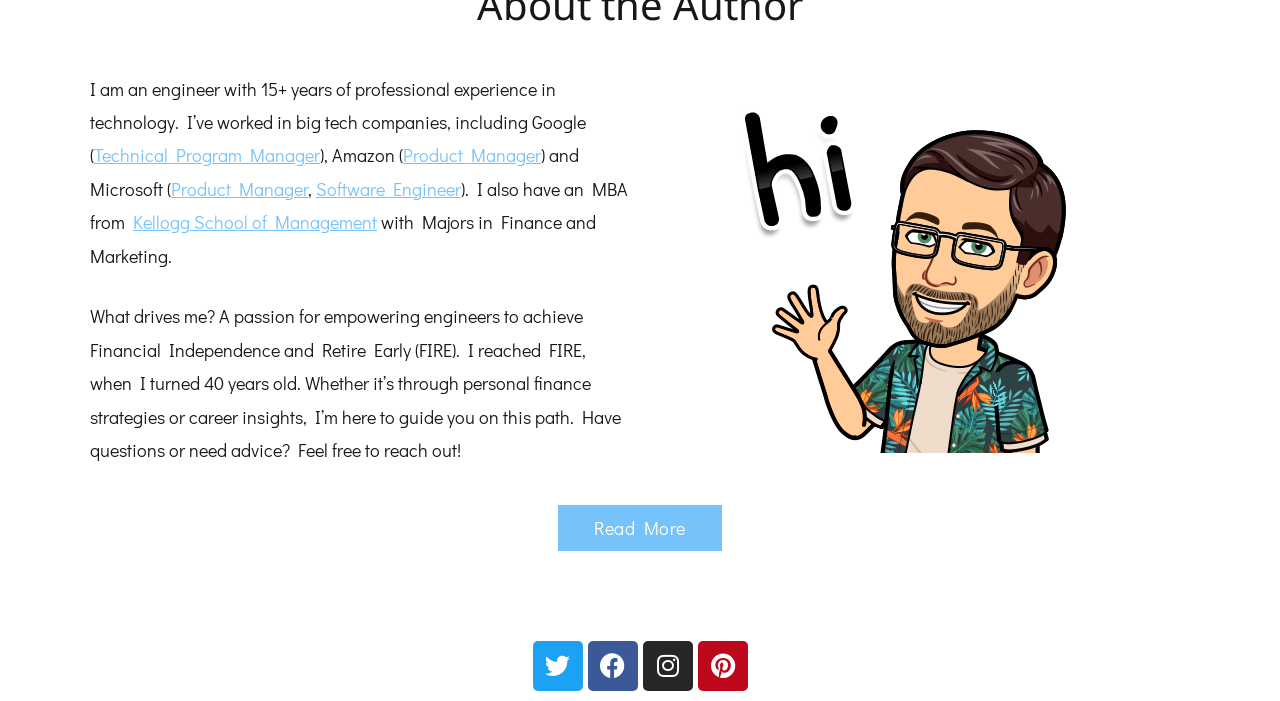Please locate the bounding box coordinates for the element that should be clicked to achieve the following instruction: "Follow the engineer on Twitter". Ensure the coordinates are given as four float numbers between 0 and 1, i.e., [left, top, right, bottom].

[0.416, 0.914, 0.455, 0.985]